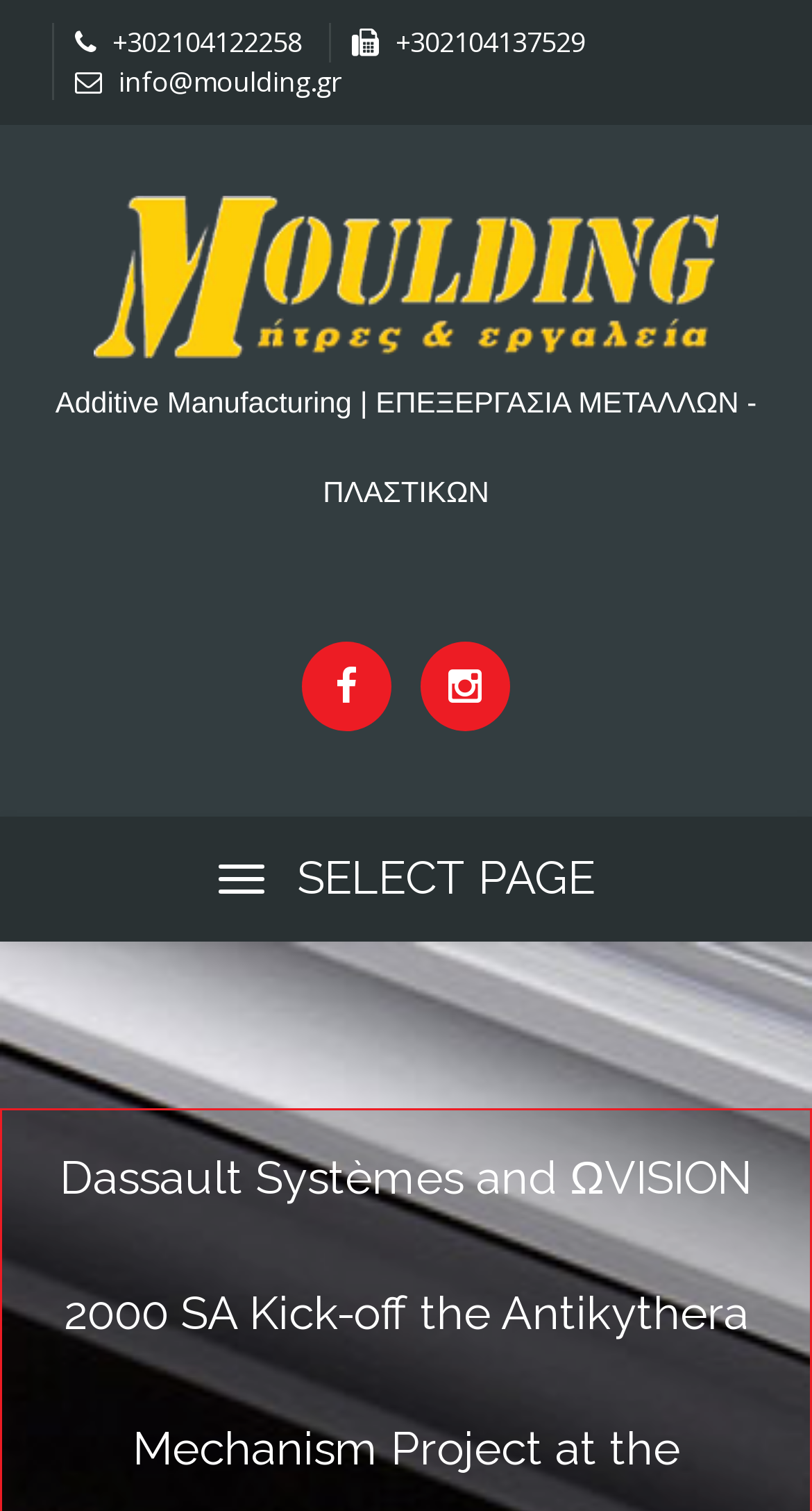Provide a brief response to the question using a single word or phrase: 
What is the language of the webpage?

Greek and English